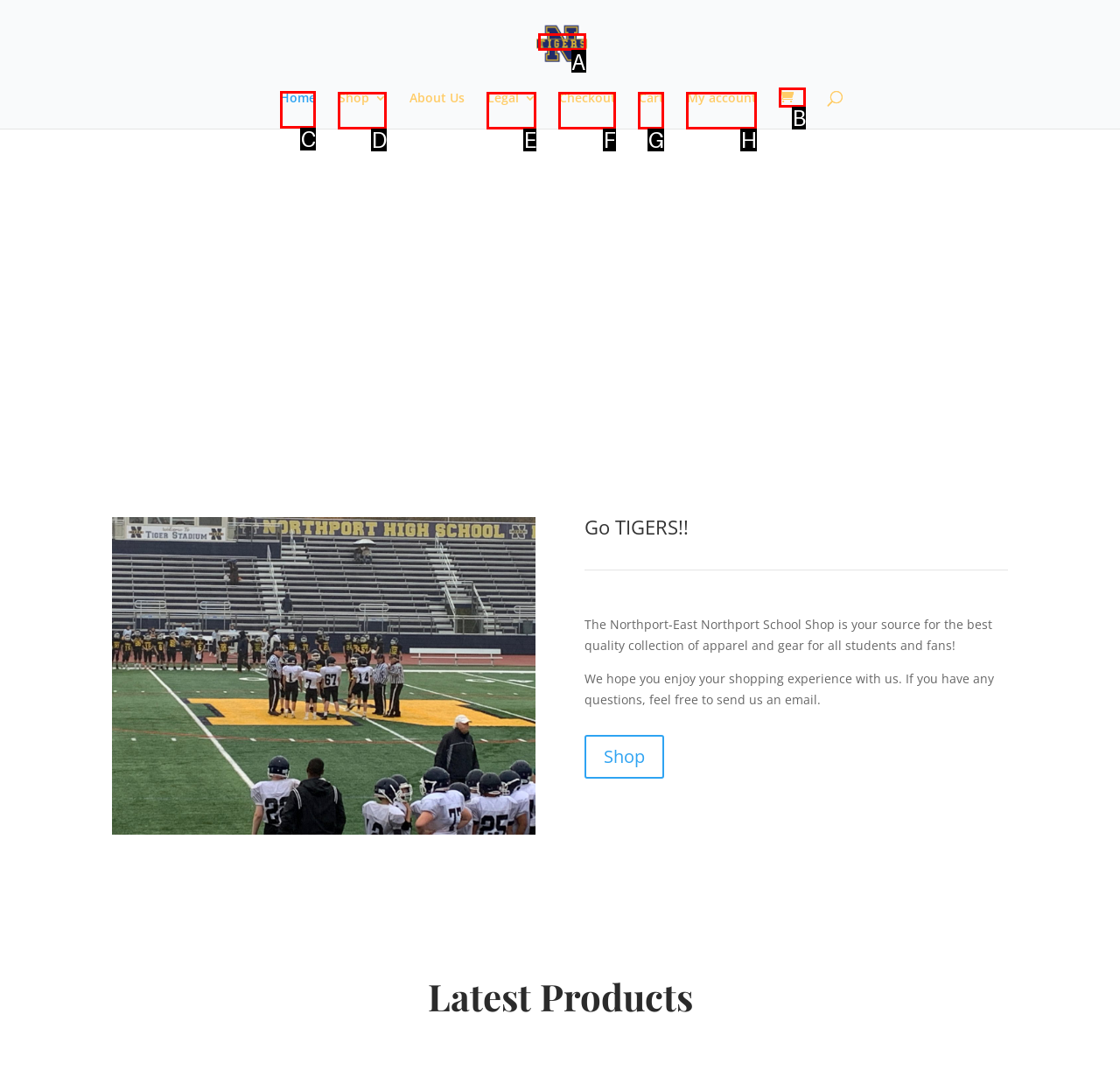Select the appropriate HTML element to click on to finish the task: Click on Home.
Answer with the letter corresponding to the selected option.

C